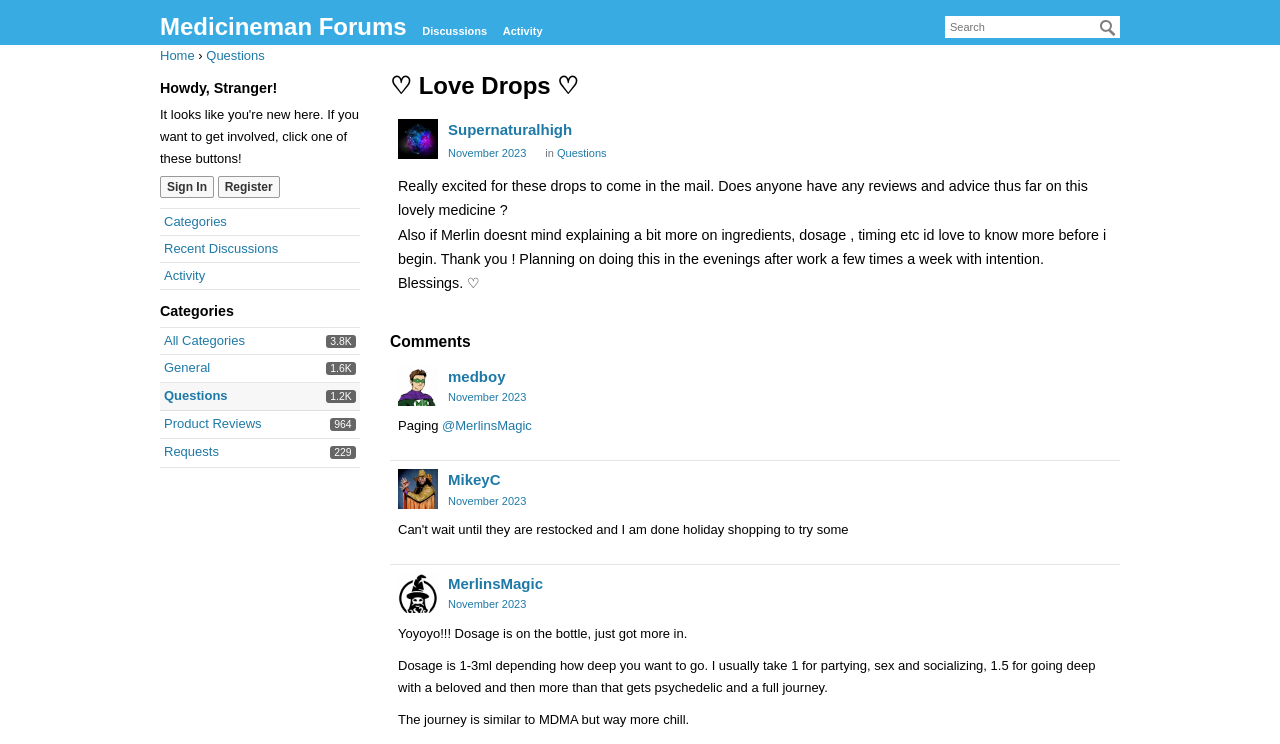Please identify the bounding box coordinates of where to click in order to follow the instruction: "Reply to the comment from medboy".

[0.311, 0.492, 0.342, 0.545]